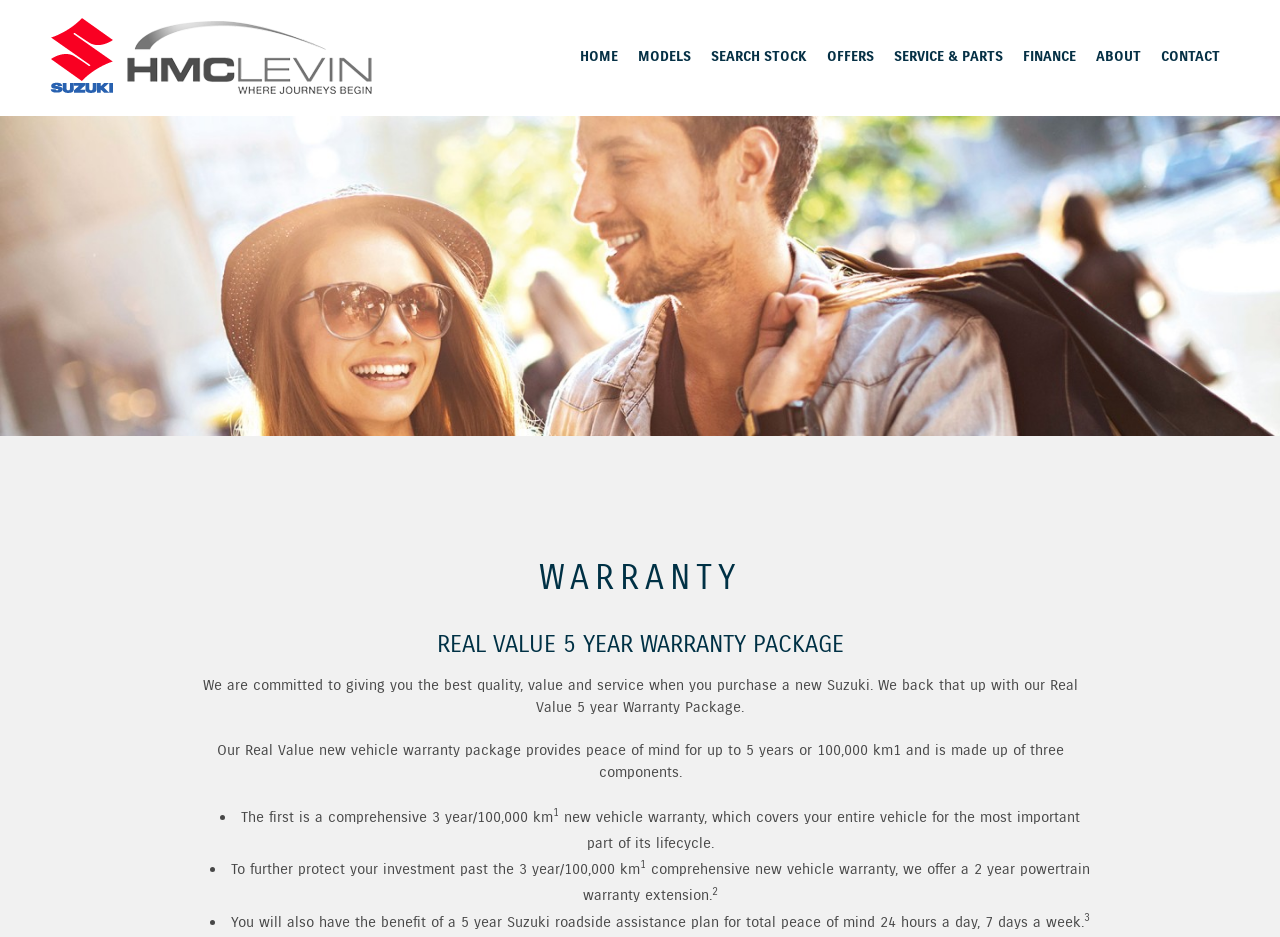Identify the bounding box coordinates of the clickable region required to complete the instruction: "Click HOME". The coordinates should be given as four float numbers within the range of 0 and 1, i.e., [left, top, right, bottom].

[0.445, 0.033, 0.491, 0.089]